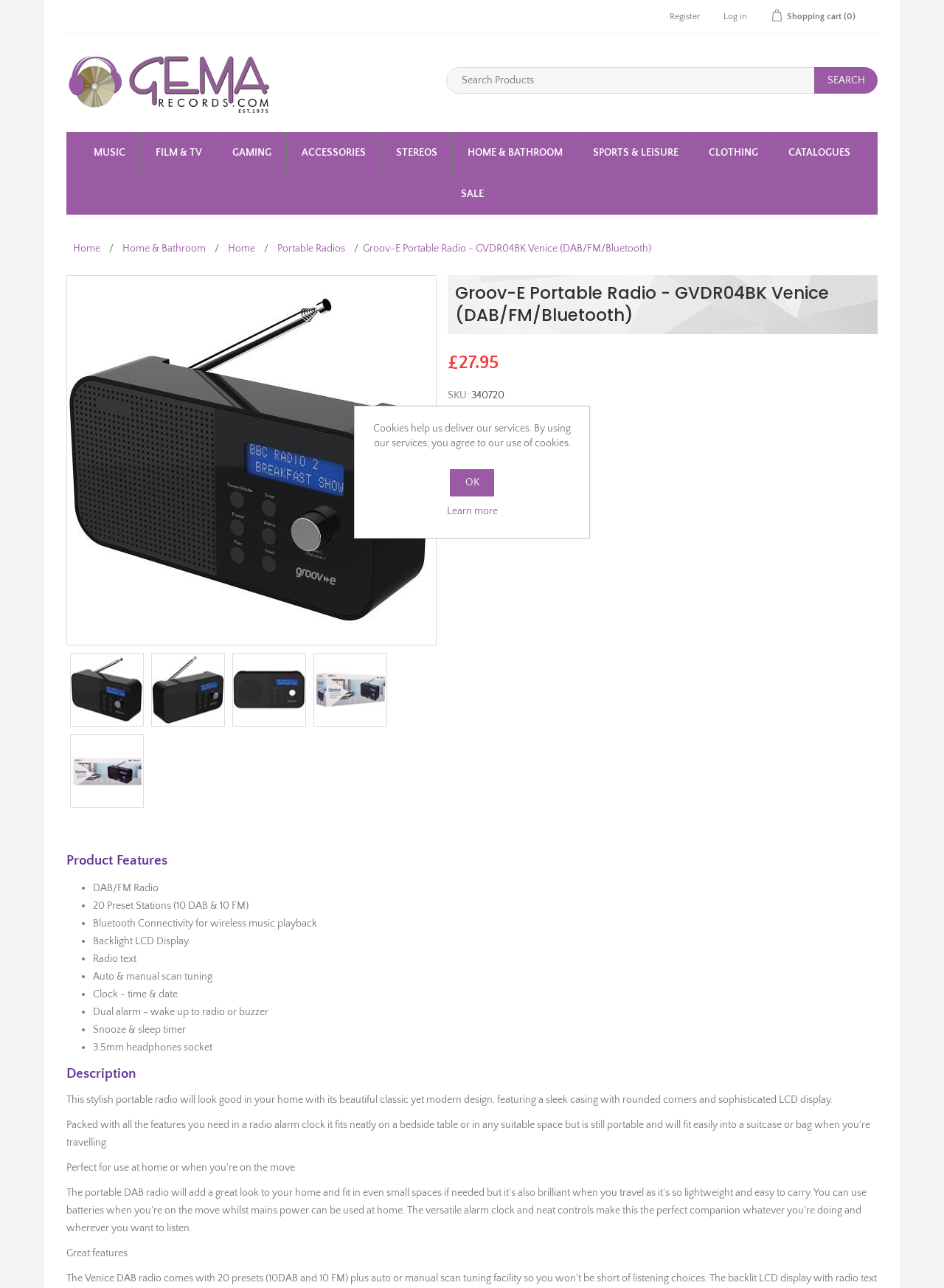What is the type of radio?
Examine the image and provide an in-depth answer to the question.

The type of radio is mentioned in the product features section as 'DAB/FM Radio'.